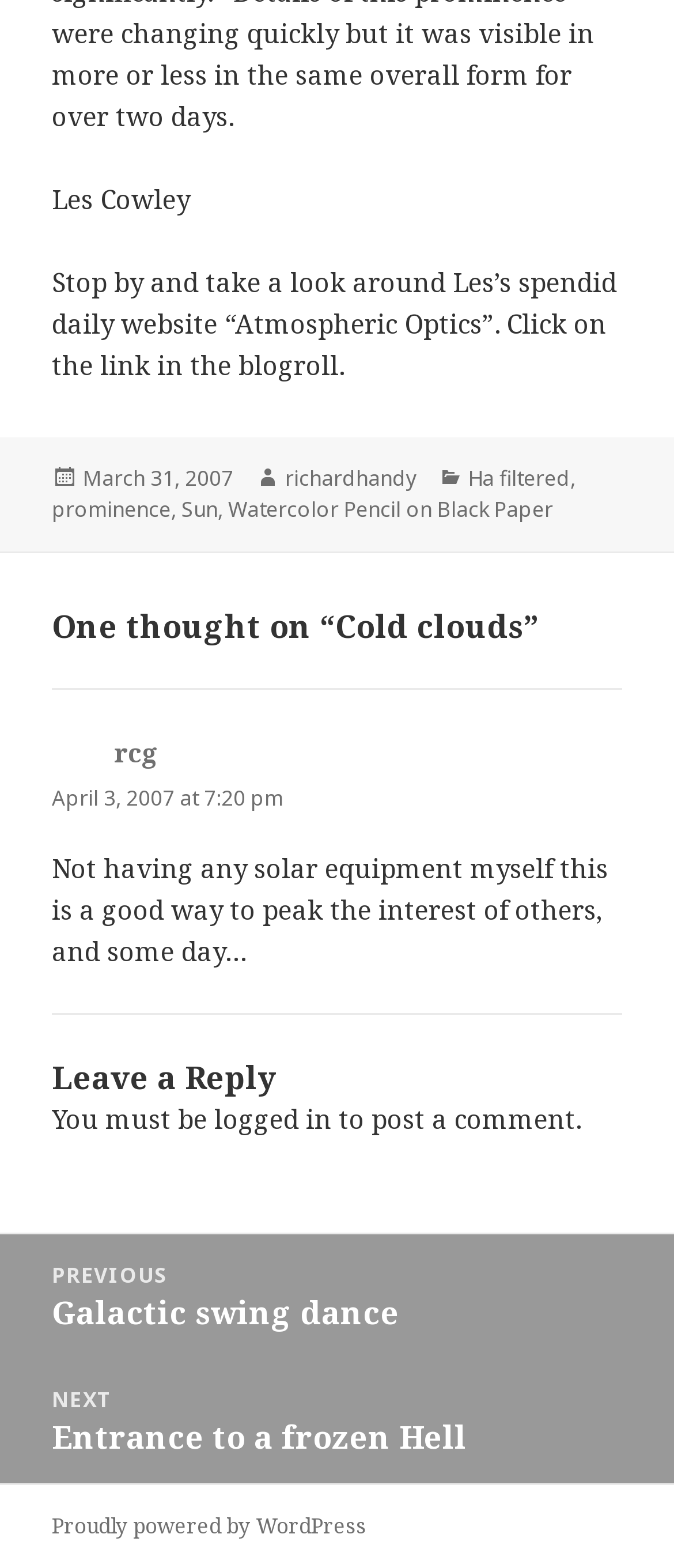Identify the coordinates of the bounding box for the element described below: "Proudly powered by WordPress". Return the coordinates as four float numbers between 0 and 1: [left, top, right, bottom].

[0.077, 0.963, 0.544, 0.983]